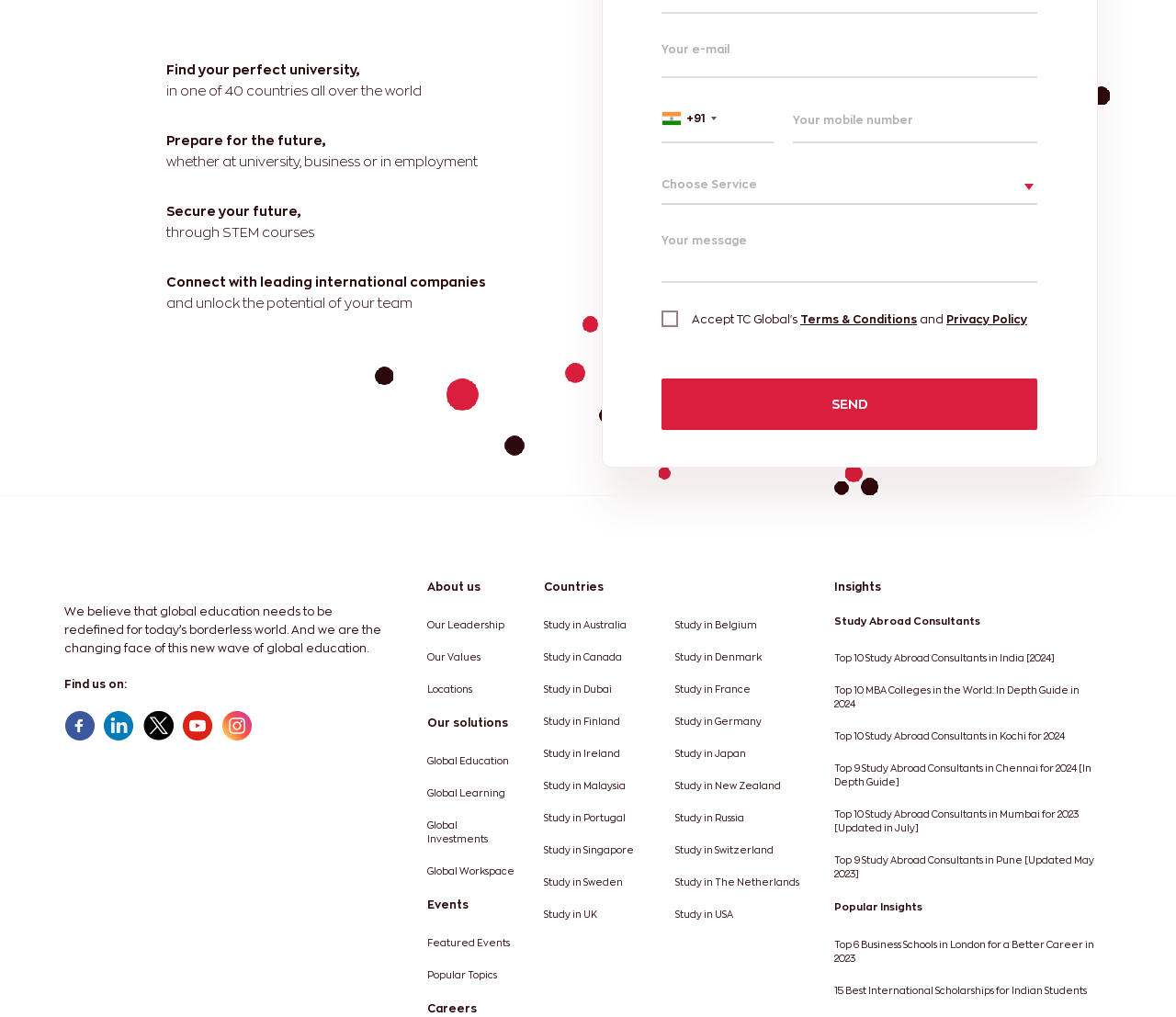Identify the bounding box coordinates for the element that needs to be clicked to fulfill this instruction: "Learn about Global Education". Provide the coordinates in the format of four float numbers between 0 and 1: [left, top, right, bottom].

[0.363, 0.743, 0.433, 0.753]